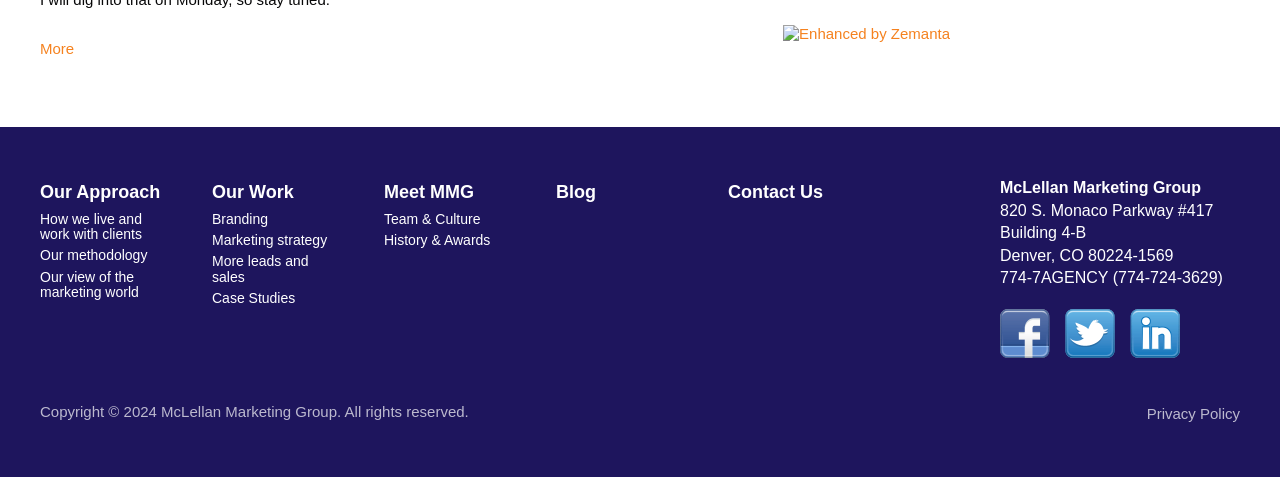Find the bounding box coordinates of the element you need to click on to perform this action: 'View 'Privacy Policy''. The coordinates should be represented by four float values between 0 and 1, in the format [left, top, right, bottom].

[0.888, 0.846, 0.969, 0.89]